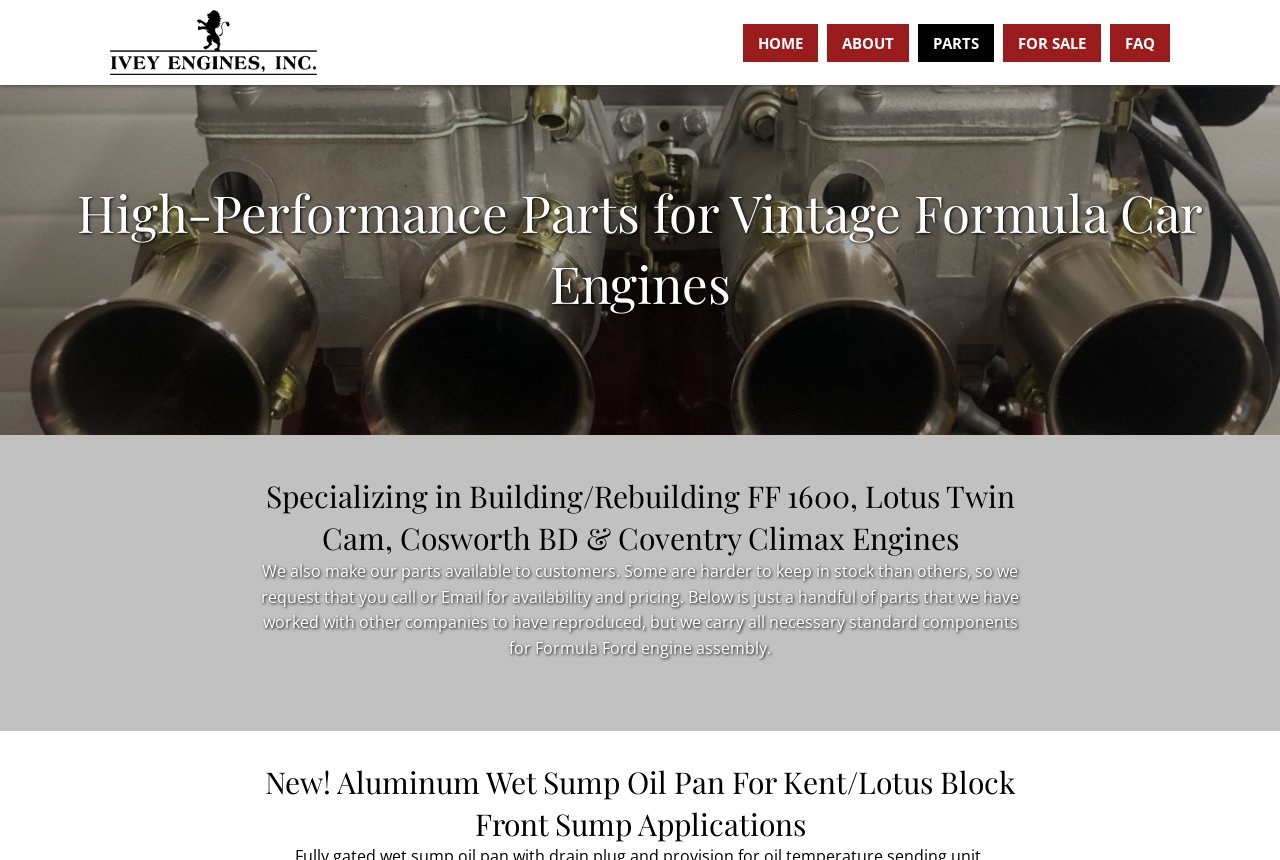What is the new product mentioned on the webpage?
Provide a well-explained and detailed answer to the question.

The webpage mentions a new product, an Aluminum Wet Sump Oil Pan For Kent/Lotus Block Front Sump Applications, which is a specific part designed for vintage Formula Car engines.